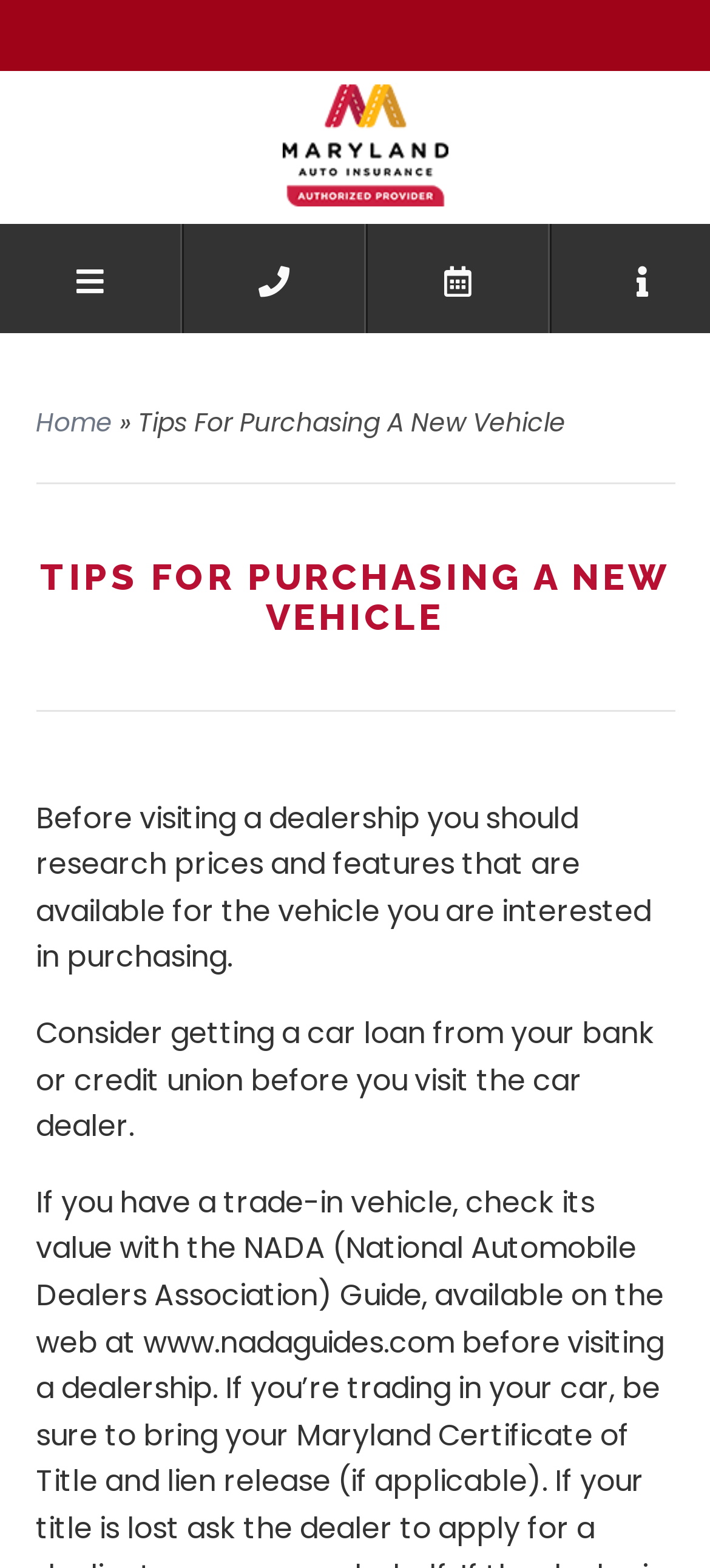Please provide a one-word or phrase answer to the question: 
Where can you consider getting a car loan from?

Bank or credit union